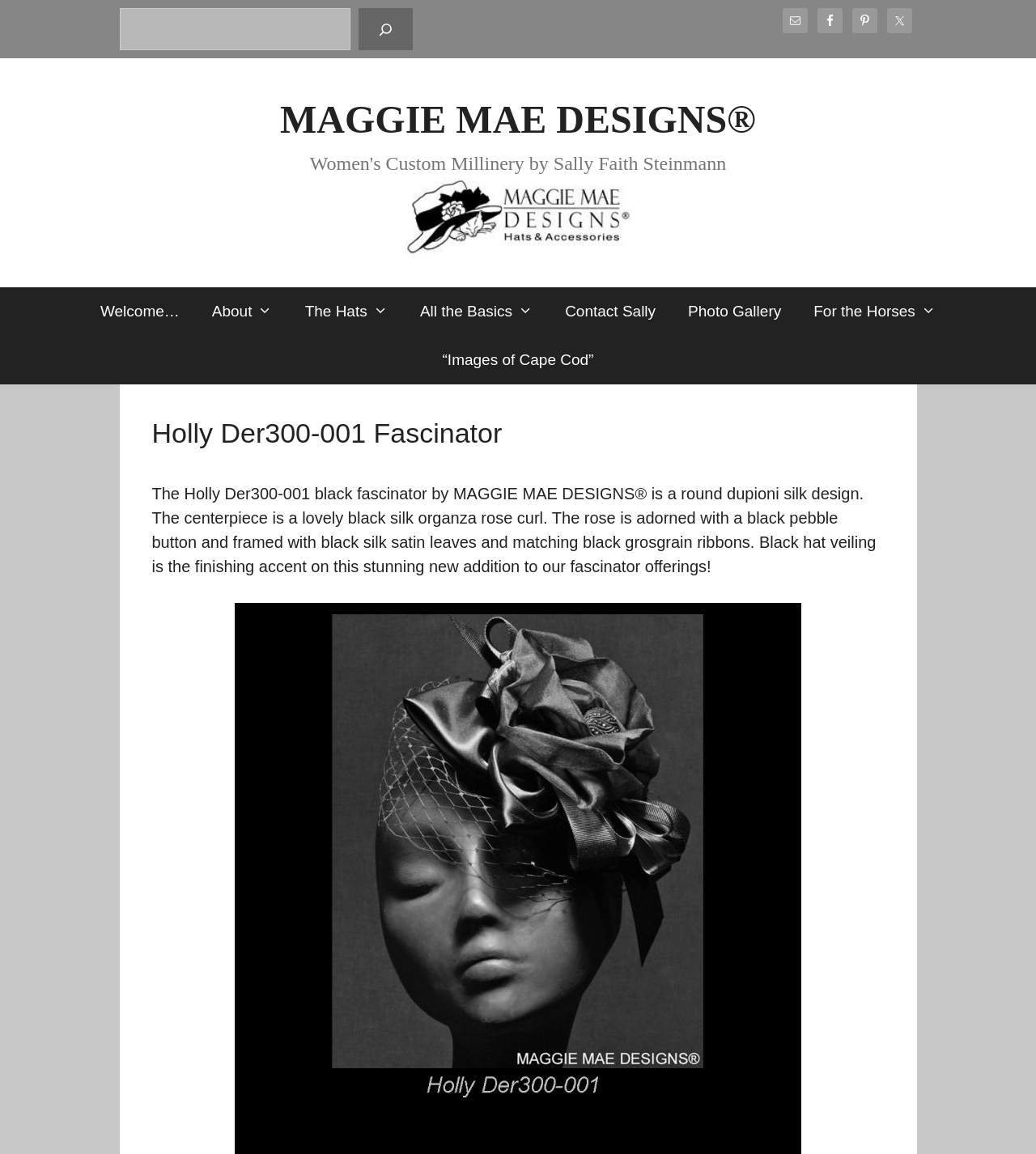Based on the visual content of the image, answer the question thoroughly: What is the material of the Holly Der300-001 fascinator?

I found the material of the fascinator in the main content section of the webpage, which states that it is made of dupioni silk.